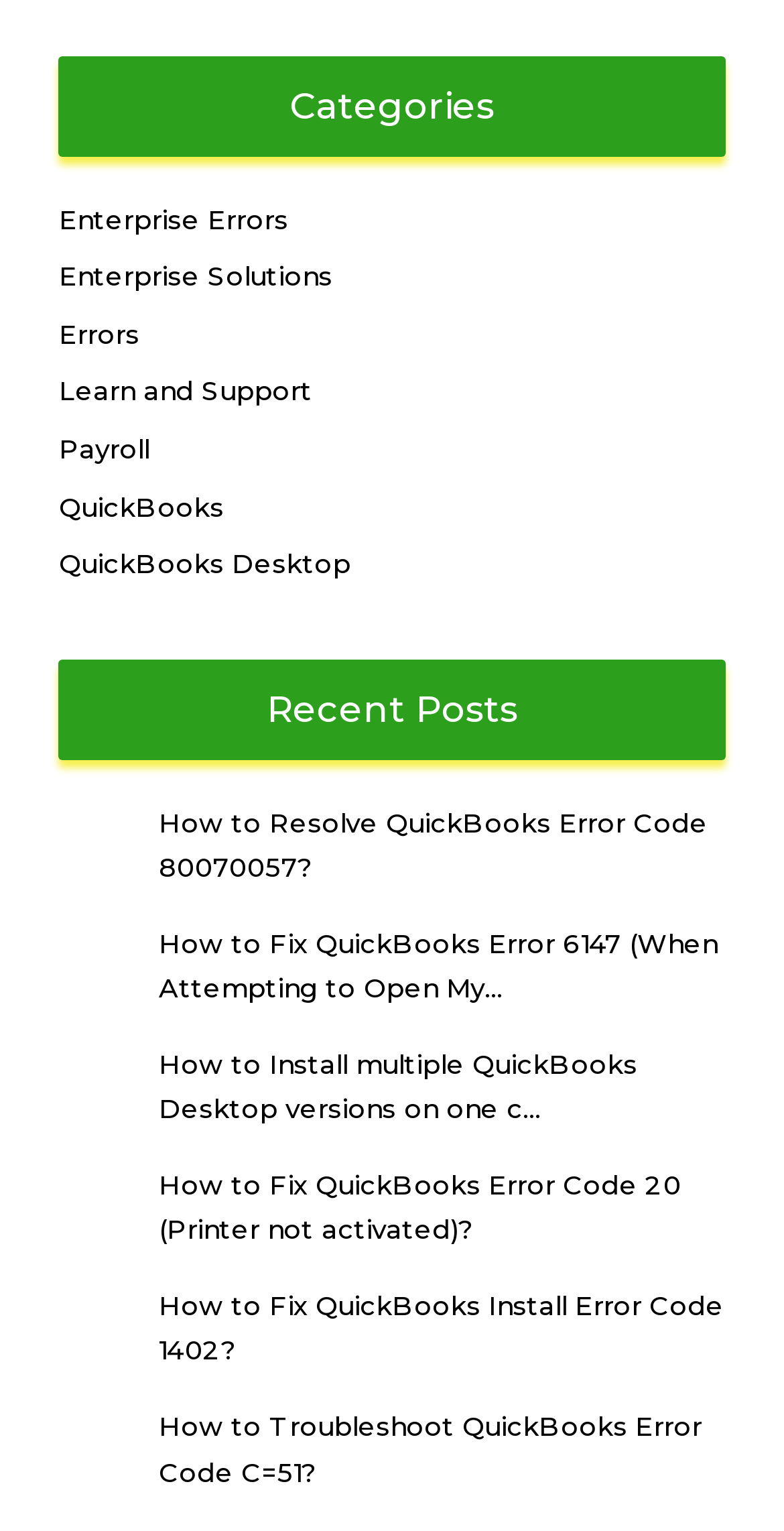Identify the bounding box coordinates of the part that should be clicked to carry out this instruction: "Read about QuickBooks Error 80070057".

[0.203, 0.526, 0.903, 0.576]